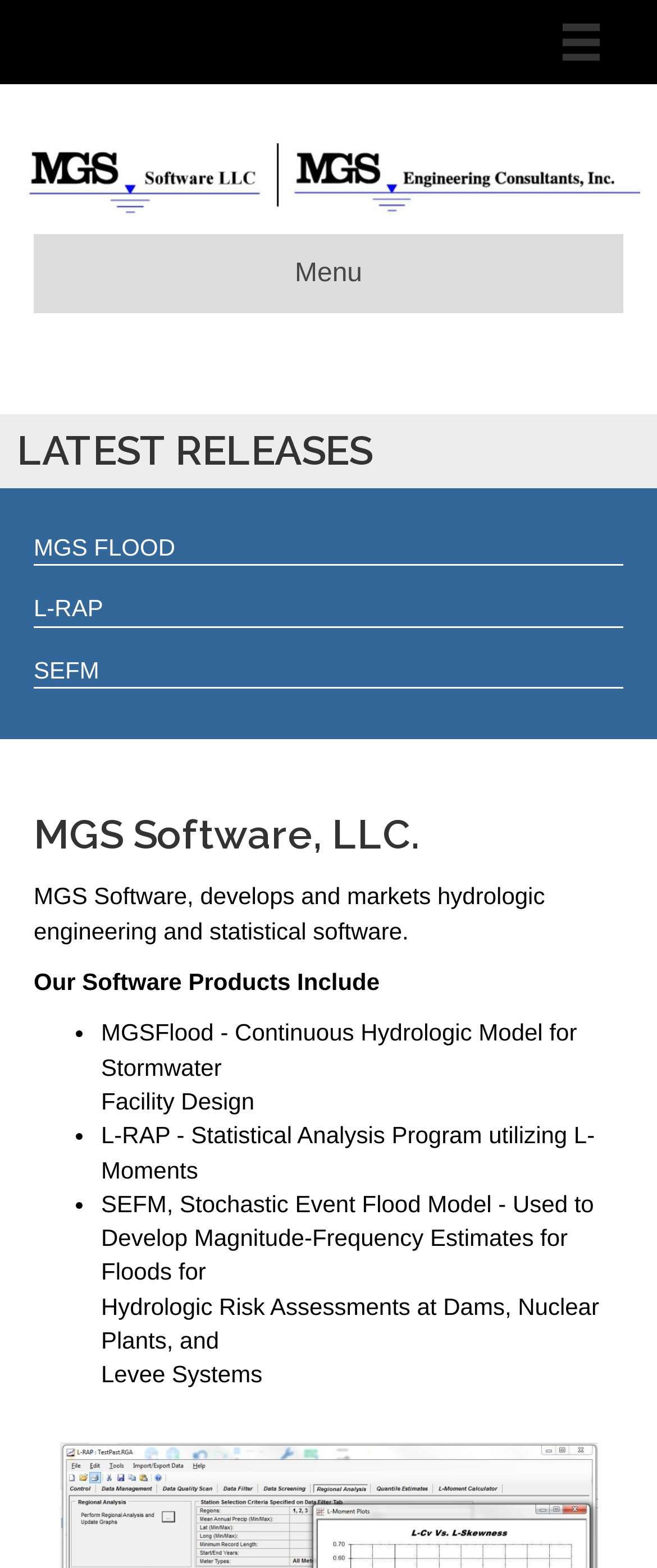What are the software products of MGS Software, LLC.?
Look at the image and answer with only one word or phrase.

MGSFlood, L-RAP, SEFM